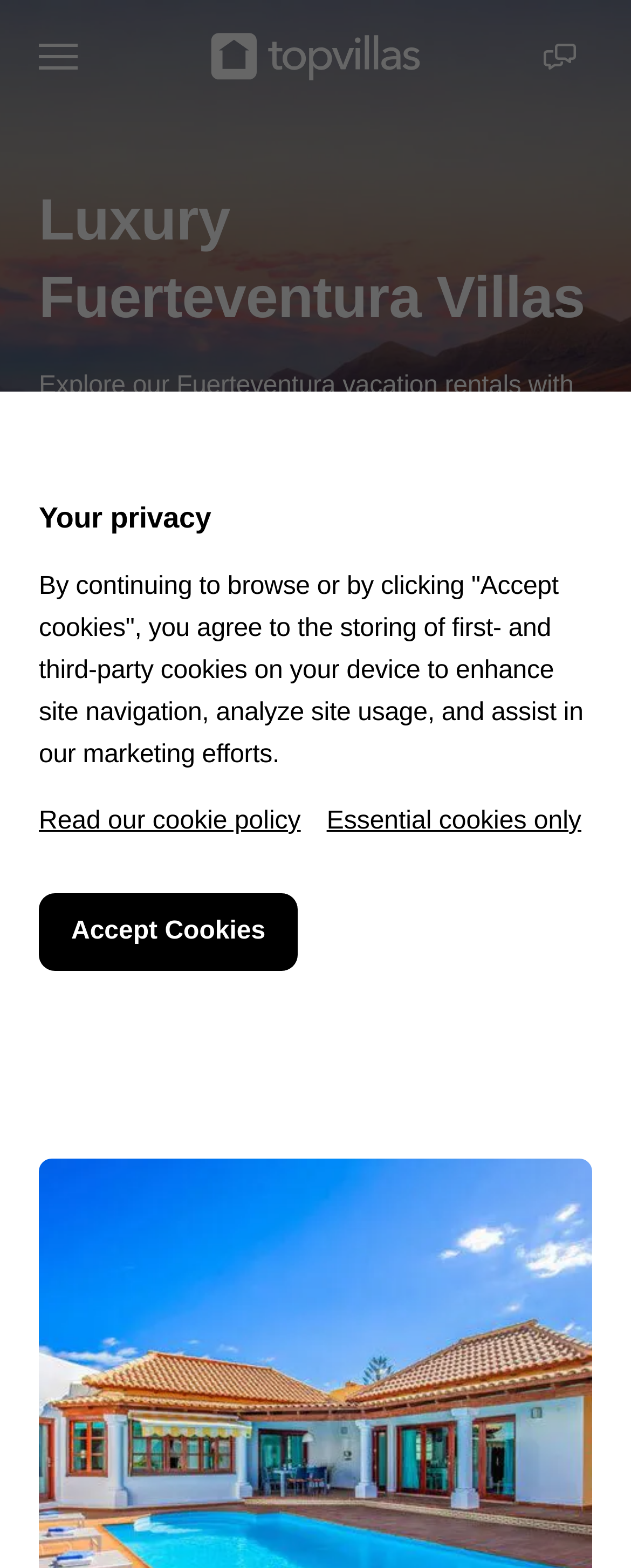Please provide a brief answer to the following inquiry using a single word or phrase:
What related information is available on the webpage?

About Fuerteventura